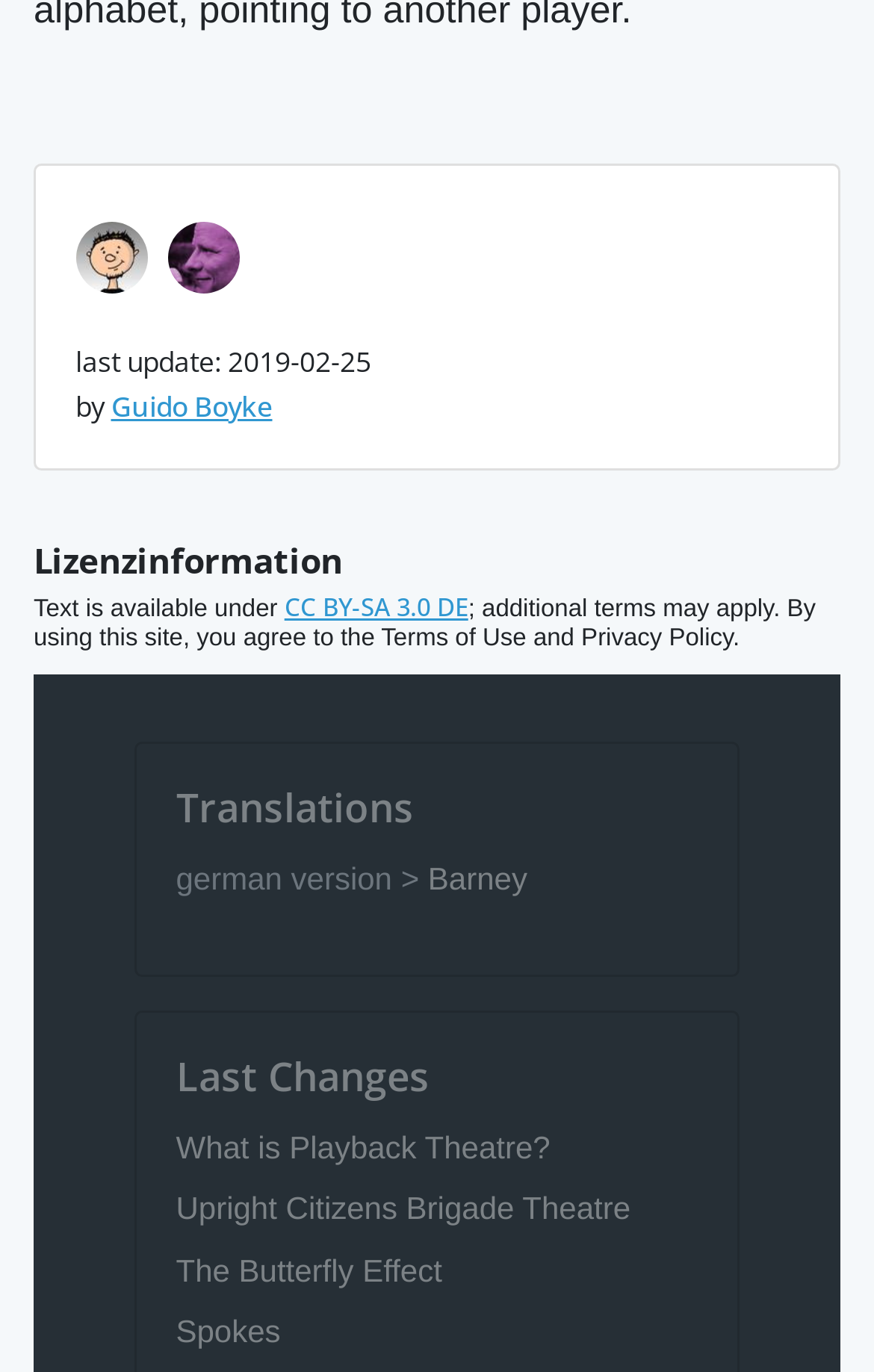Use a single word or phrase to answer the question: 
Who is the author of the content?

Guido Boyke